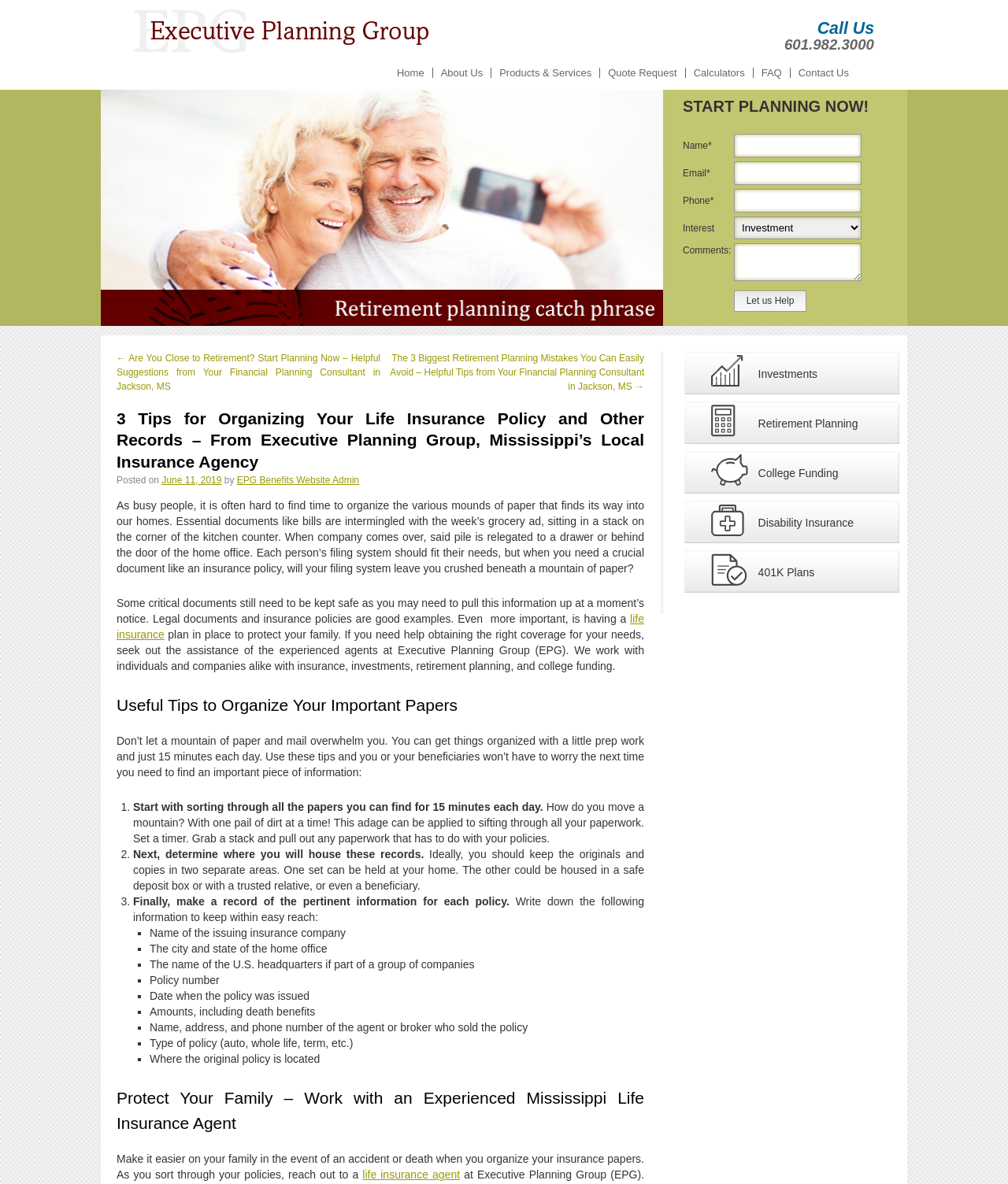How many tips are provided to organize important papers?
From the screenshot, supply a one-word or short-phrase answer.

3